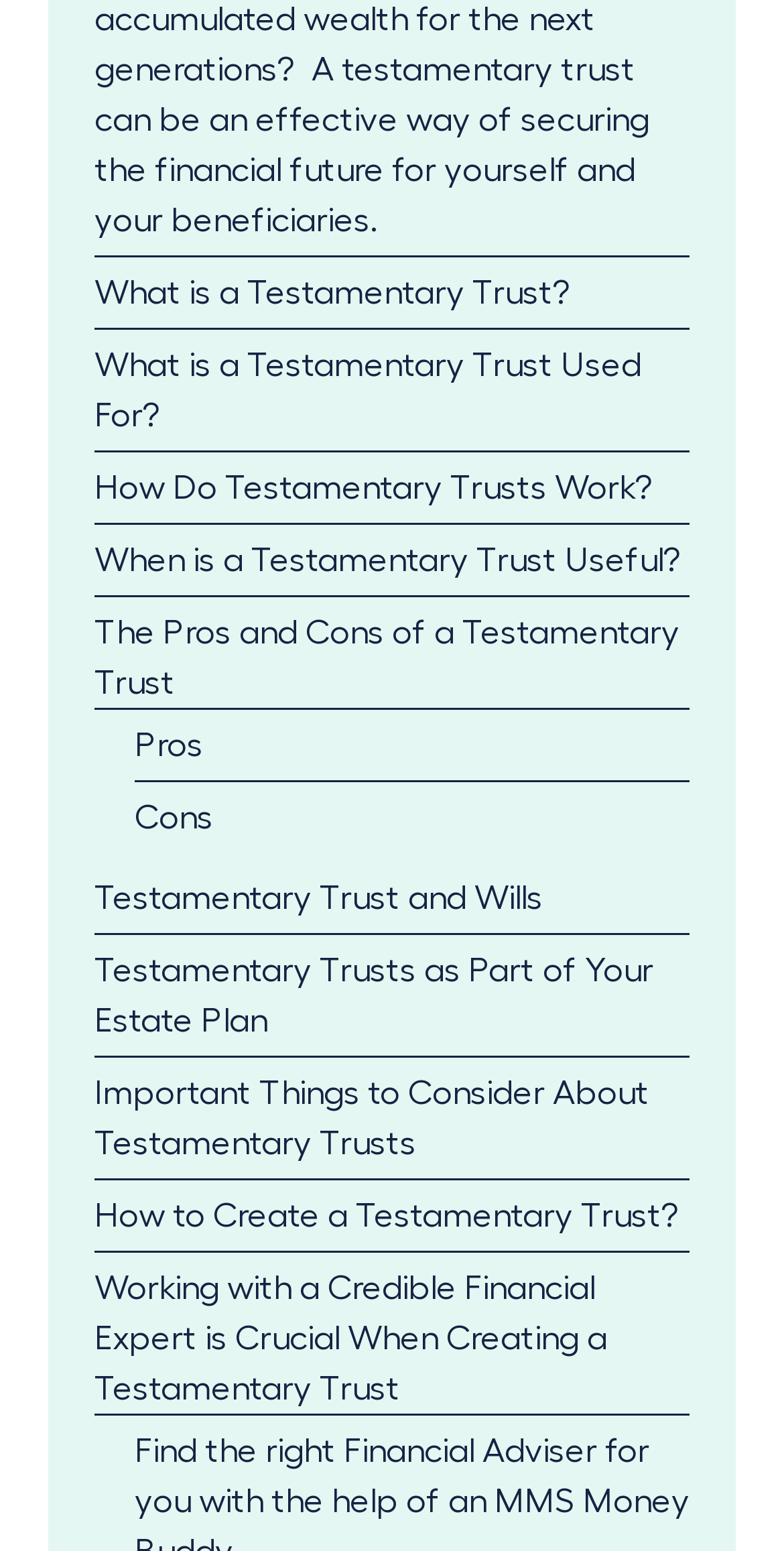Identify the bounding box coordinates for the element that needs to be clicked to fulfill this instruction: "Understand the importance of working with a credible financial expert". Provide the coordinates in the format of four float numbers between 0 and 1: [left, top, right, bottom].

[0.121, 0.82, 0.774, 0.906]